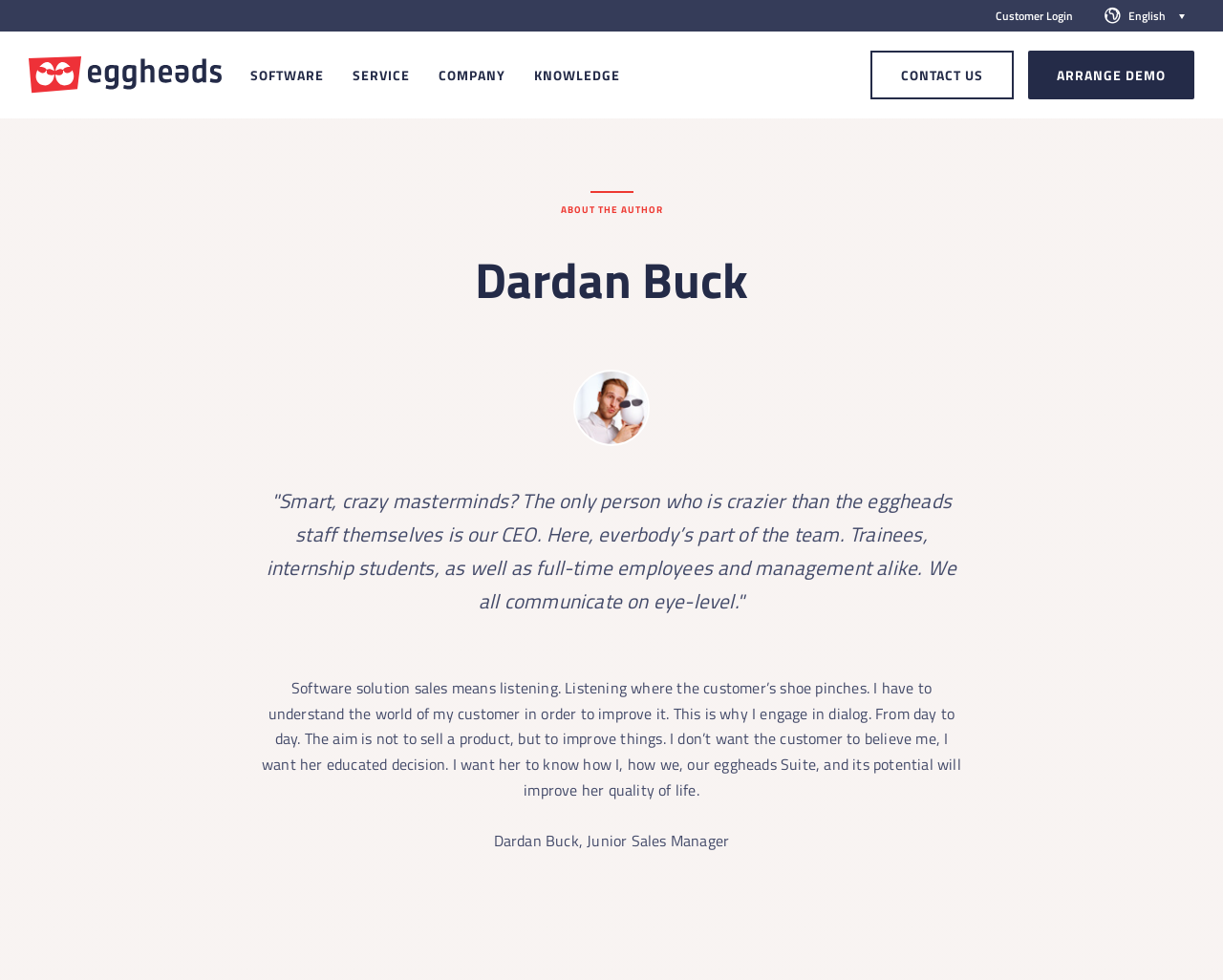What is the author's role?
Answer the question based on the image using a single word or a brief phrase.

Junior Sales Manager